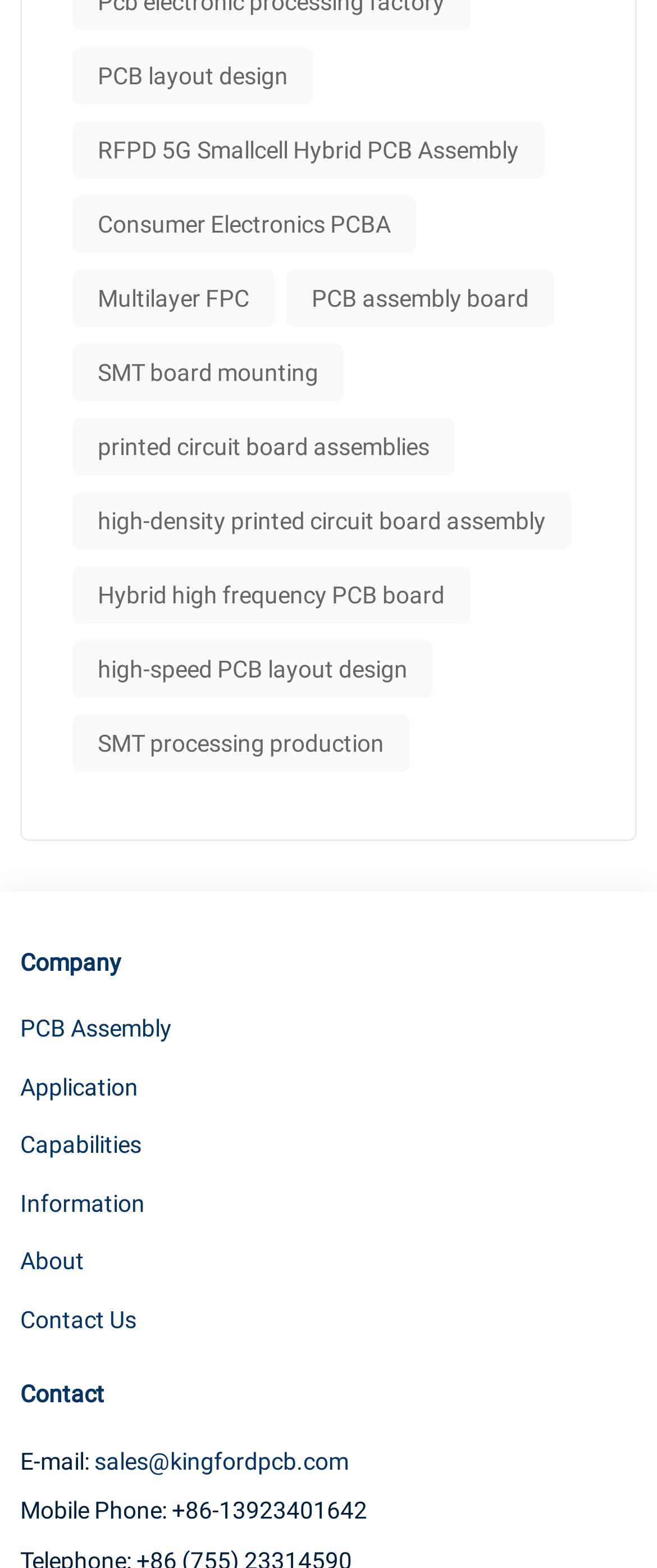Please identify the bounding box coordinates of the clickable element to fulfill the following instruction: "Email sales@kingfordpcb.com". The coordinates should be four float numbers between 0 and 1, i.e., [left, top, right, bottom].

[0.144, 0.919, 0.531, 0.945]